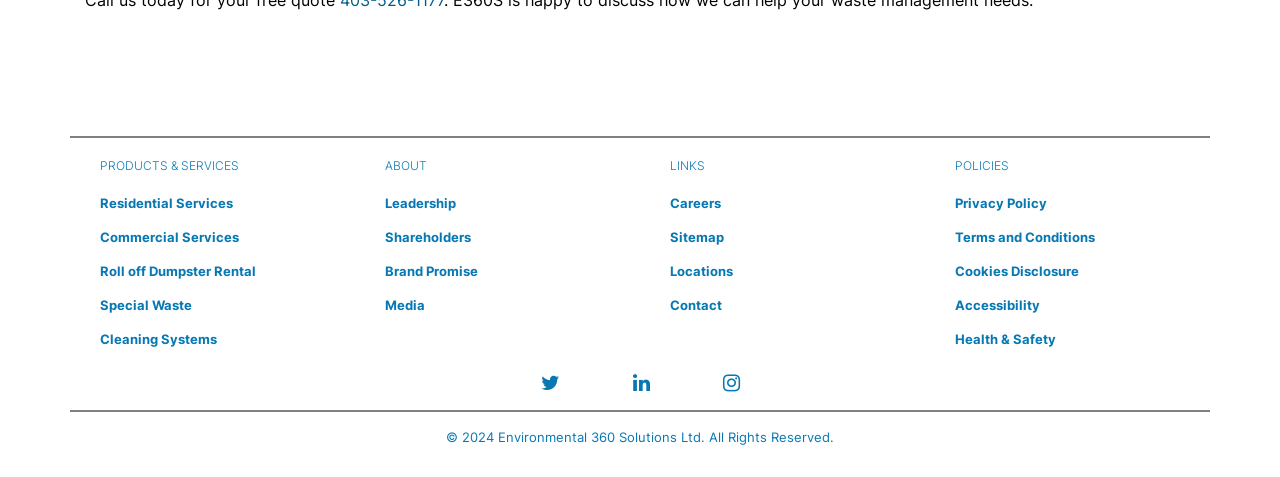What social media platforms are linked?
Give a single word or phrase as your answer by examining the image.

Twitter, Linkedin, Instagram